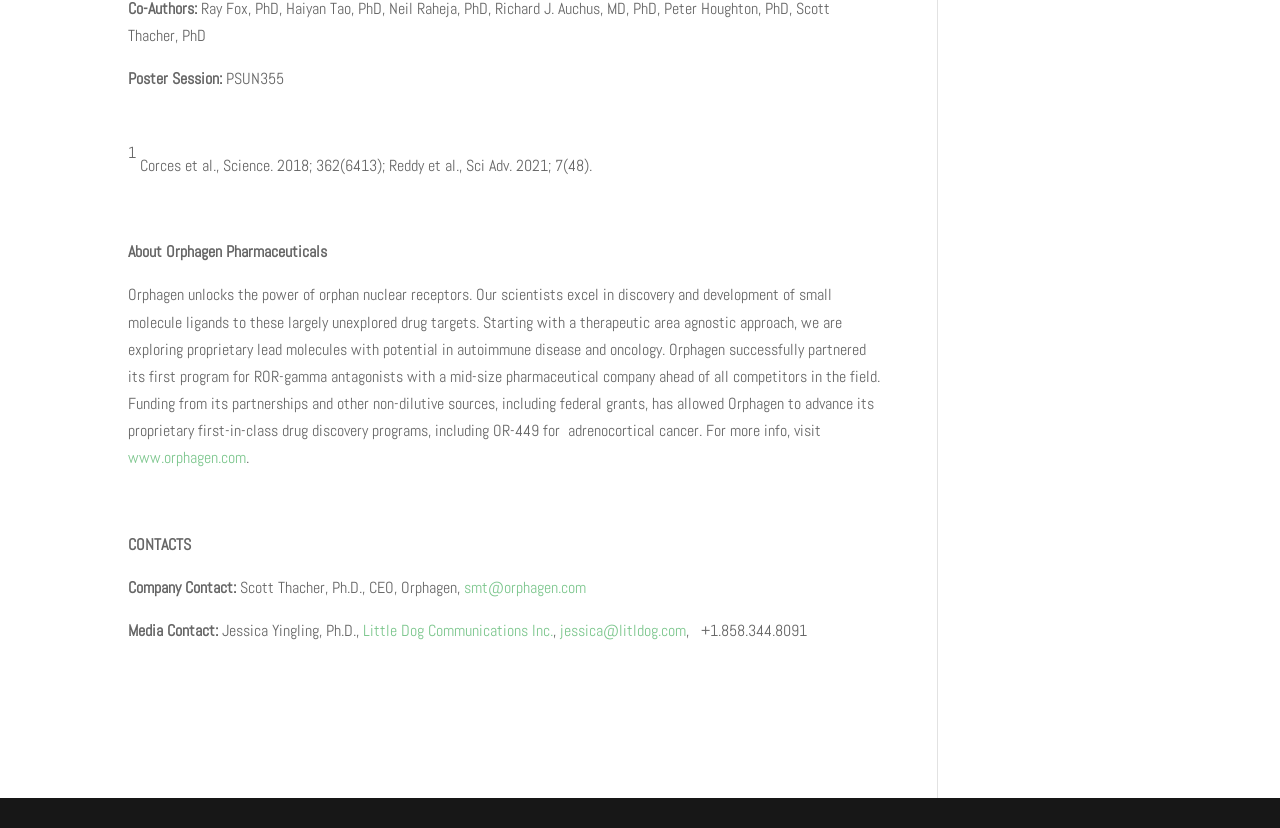What is the name of the media contact's company?
Please give a detailed and elaborate explanation in response to the question.

The webpage lists the media contact information, which includes the company name, Little Dog Communications Inc.